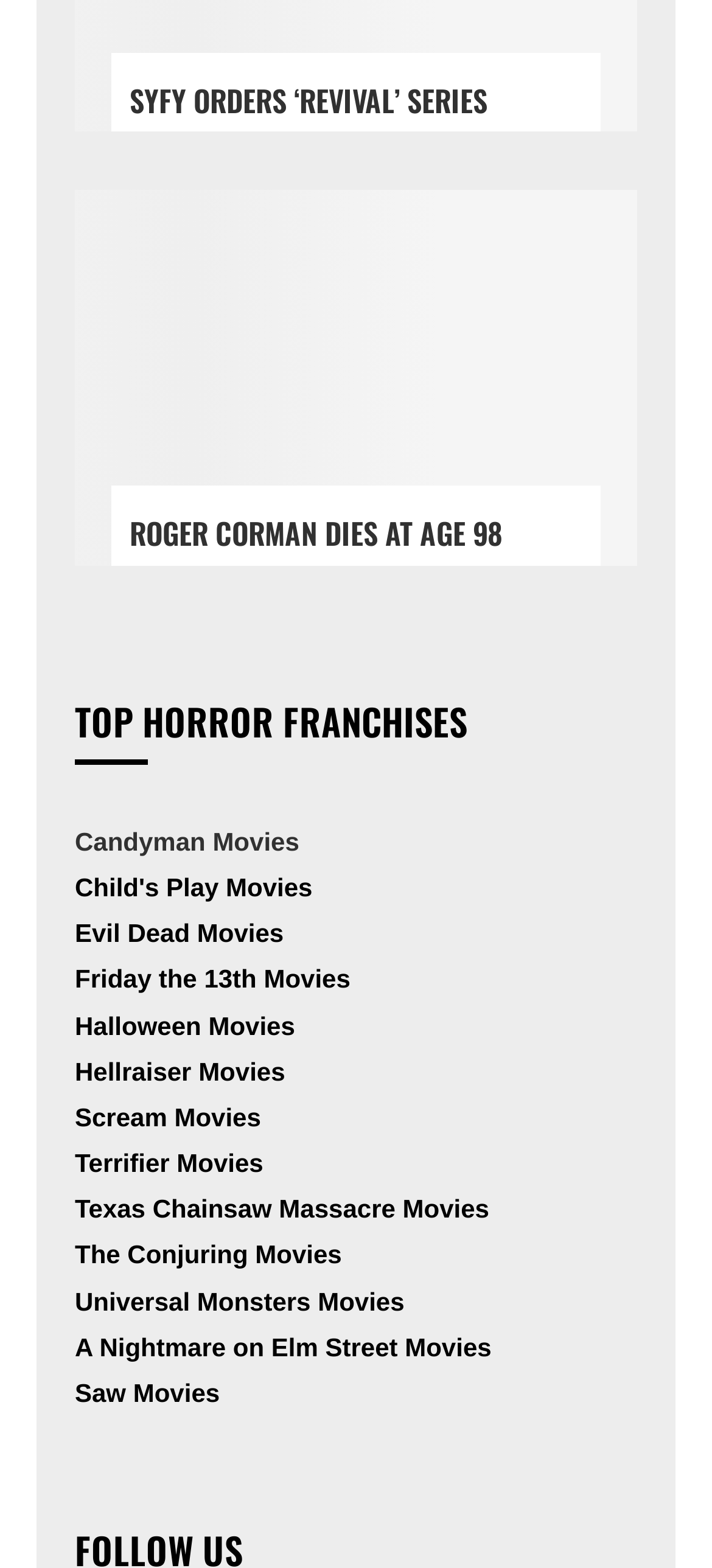Pinpoint the bounding box coordinates for the area that should be clicked to perform the following instruction: "Learn about Candyman movies".

[0.105, 0.527, 0.42, 0.546]